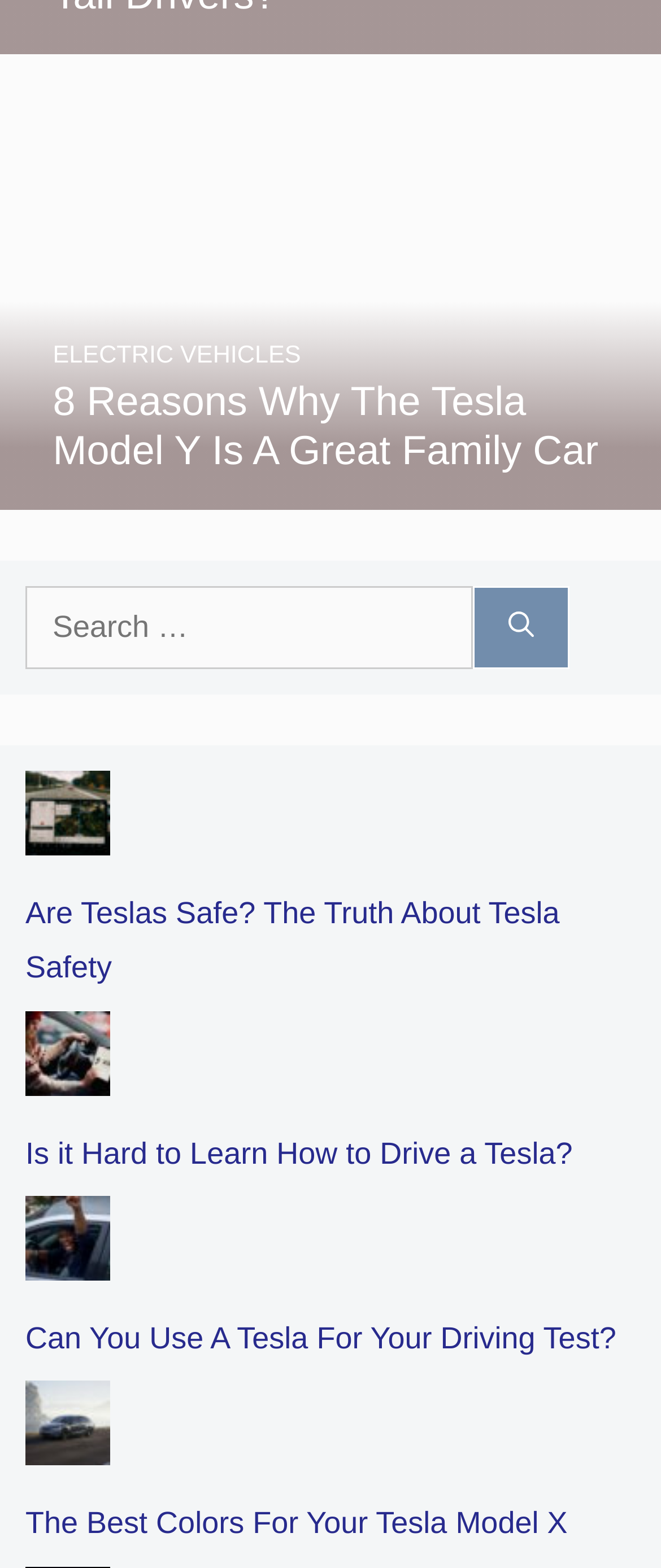Identify the bounding box of the HTML element described as: "Menu Menu".

None